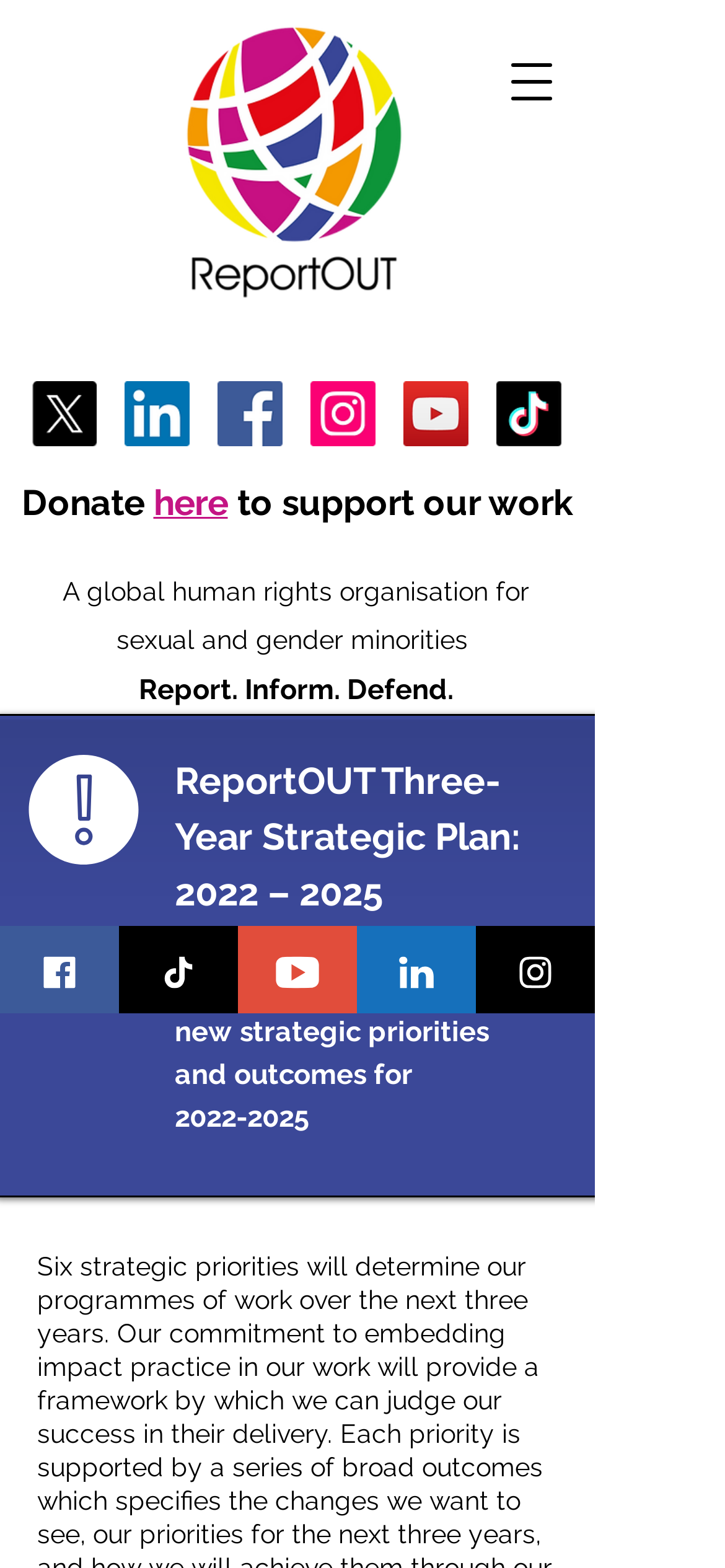Please determine the bounding box coordinates for the element with the description: "aria-label="LinkedIn Social Icon"".

[0.172, 0.243, 0.262, 0.285]